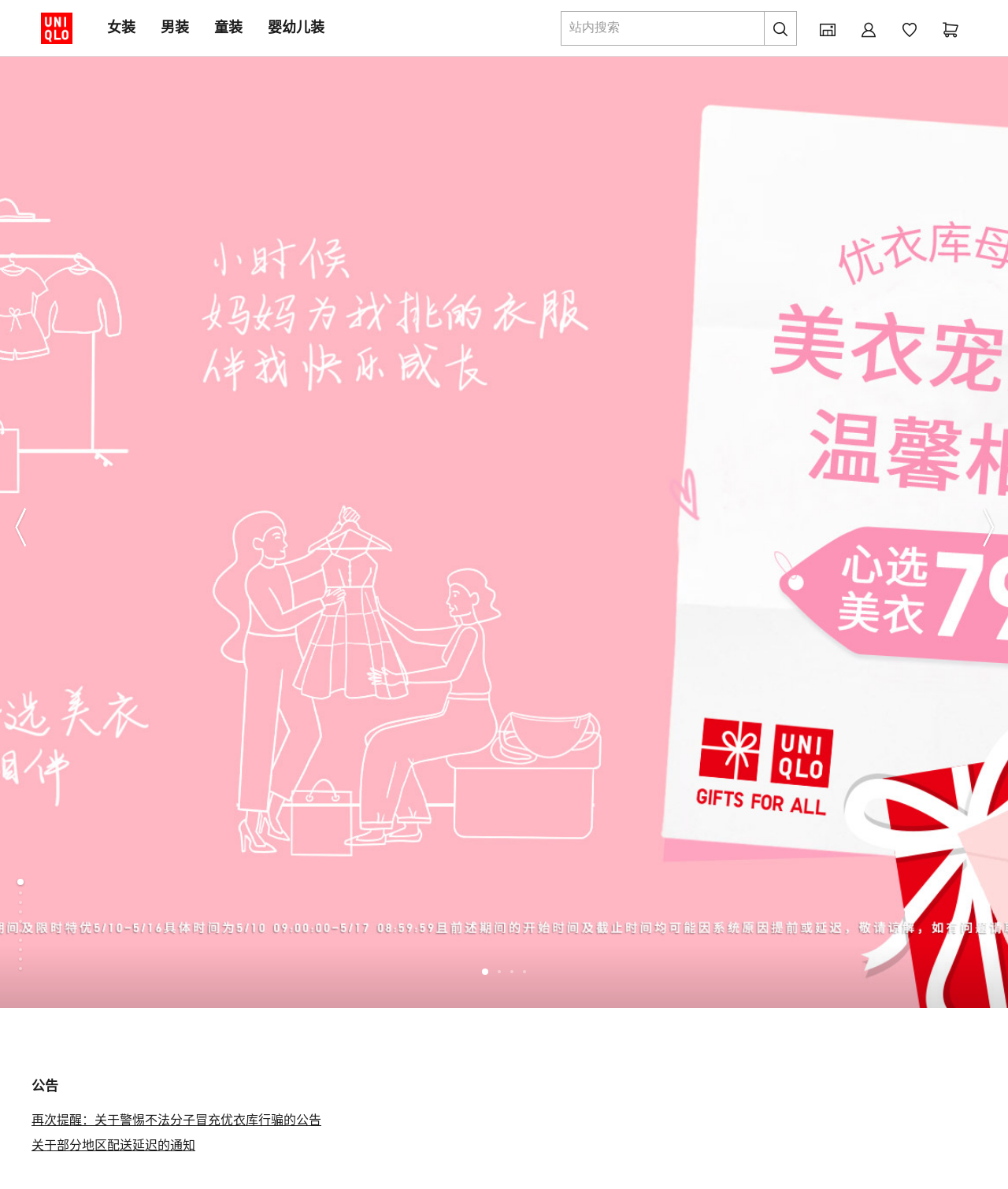What is the purpose of the textbox?
Kindly offer a comprehensive and detailed response to the question.

The textbox is labeled '站内搜索' which means 'site search', indicating that it is used to search for content within the website.